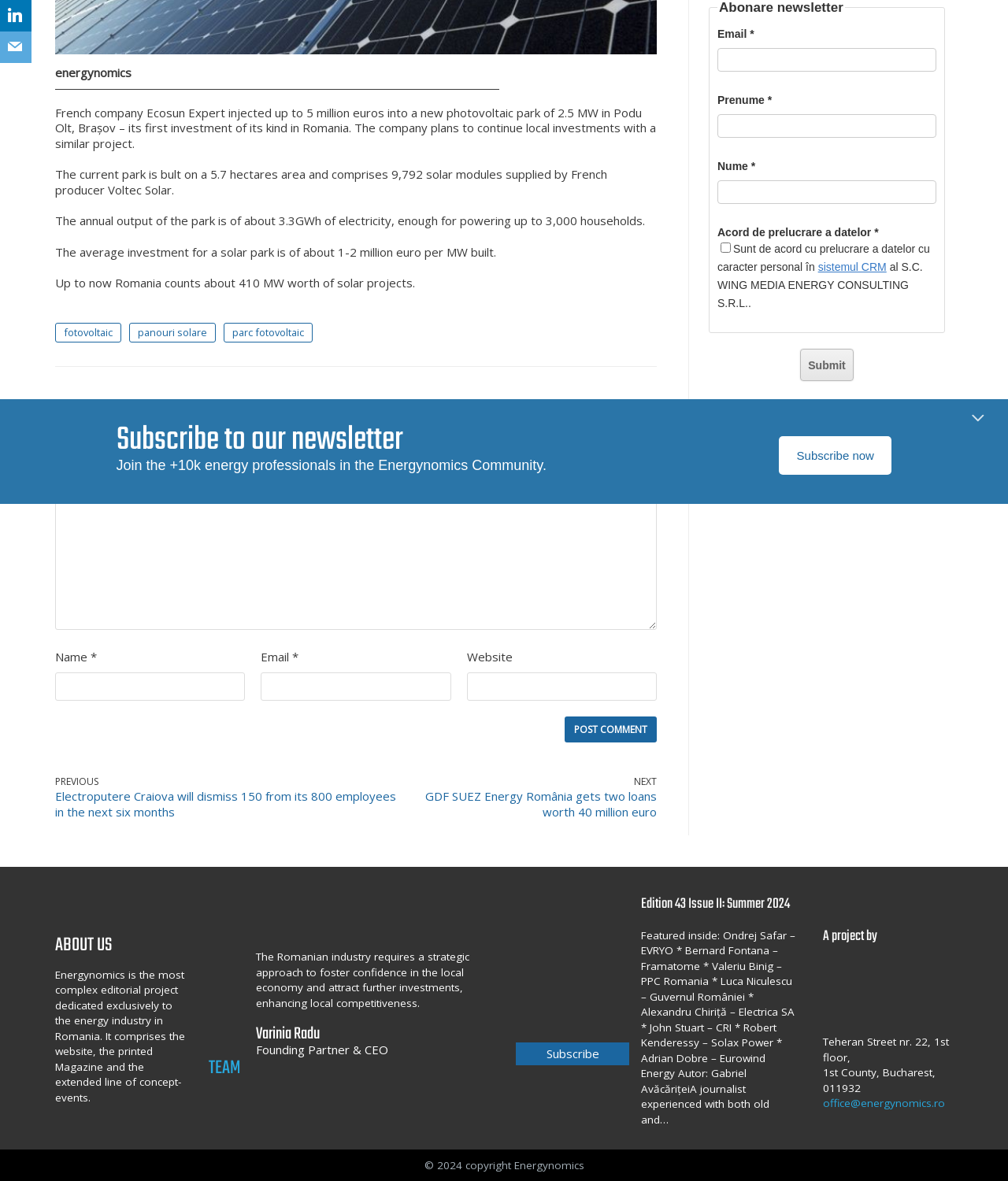Provide the bounding box coordinates for the UI element that is described as: "parc fotovoltaic".

[0.222, 0.273, 0.31, 0.29]